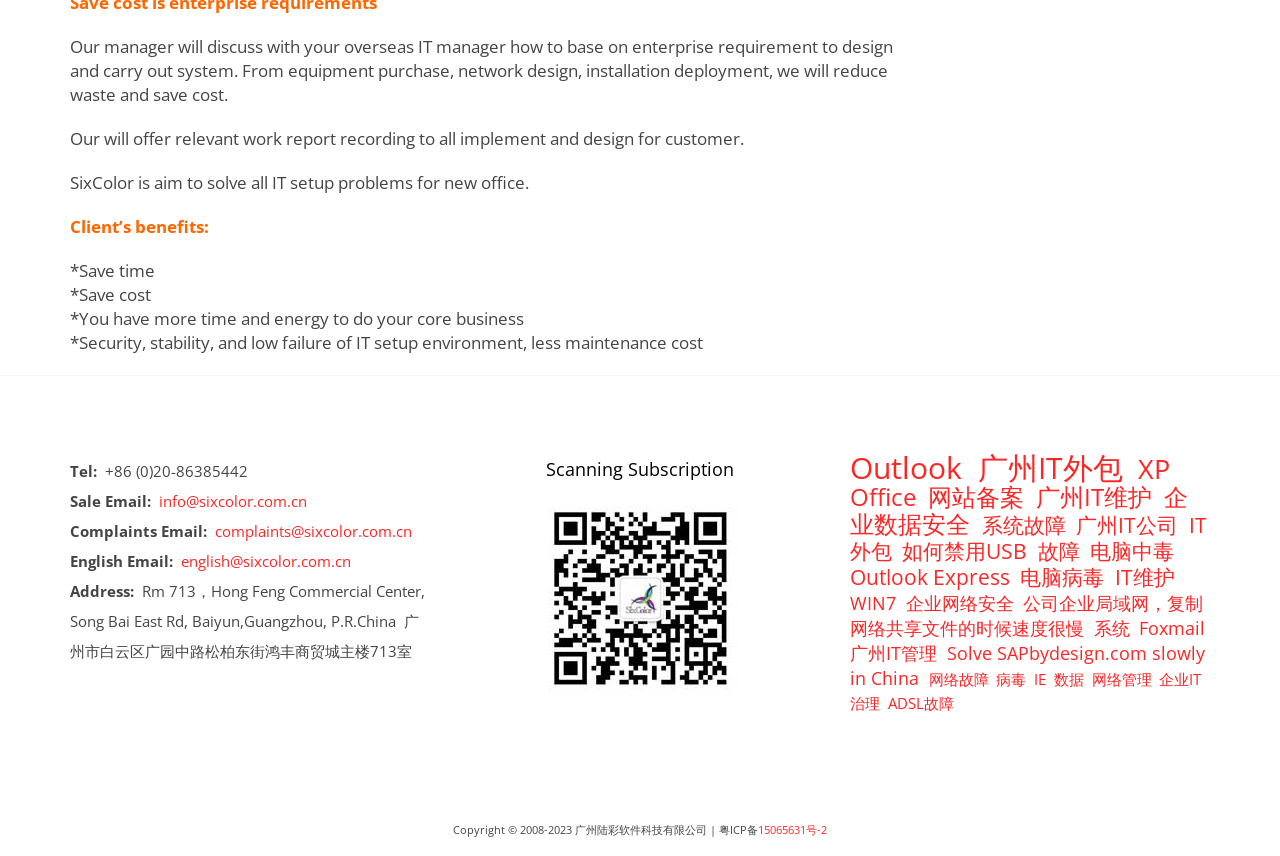What is the purpose of SixColor's IT setup service?
Answer the question with just one word or phrase using the image.

Solve IT setup problems for new office